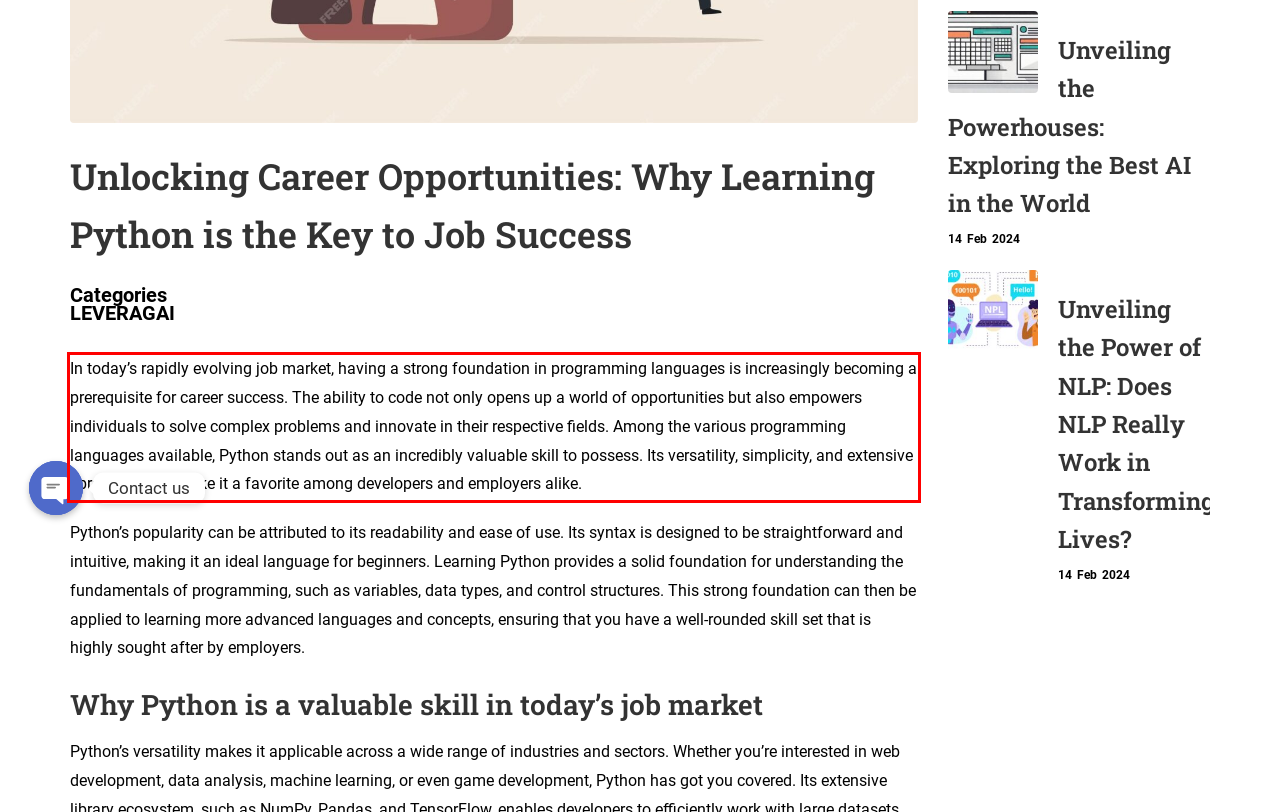Look at the webpage screenshot and recognize the text inside the red bounding box.

In today’s rapidly evolving job market, having a strong foundation in programming languages is increasingly becoming a prerequisite for career success. The ability to code not only opens up a world of opportunities but also empowers individuals to solve complex problems and innovate in their respective fields. Among the various programming languages available, Python stands out as an incredibly valuable skill to possess. Its versatility, simplicity, and extensive library support make it a favorite among developers and employers alike.